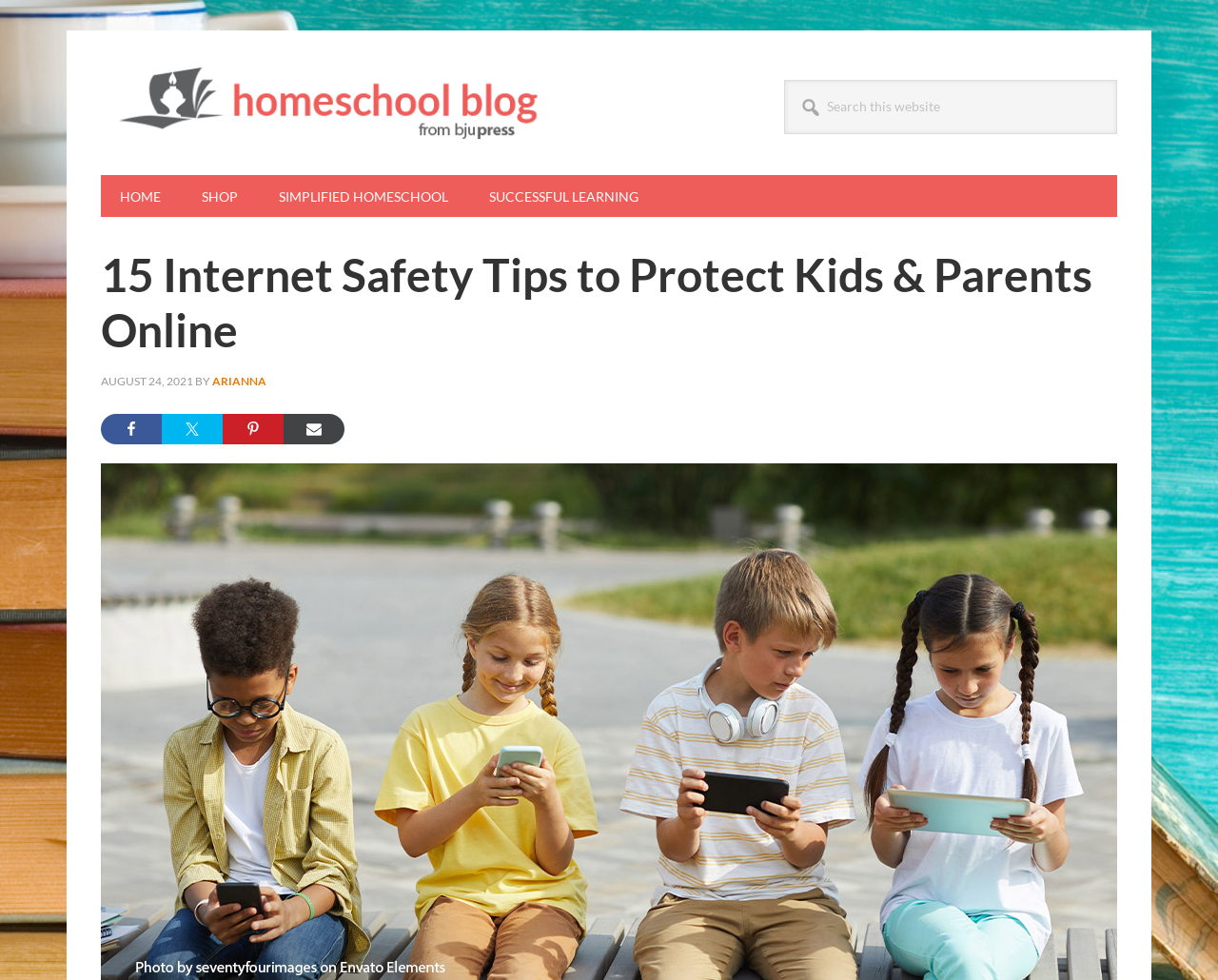Pinpoint the bounding box coordinates of the clickable element needed to complete the instruction: "Go to HOME". The coordinates should be provided as four float numbers between 0 and 1: [left, top, right, bottom].

[0.083, 0.179, 0.148, 0.221]